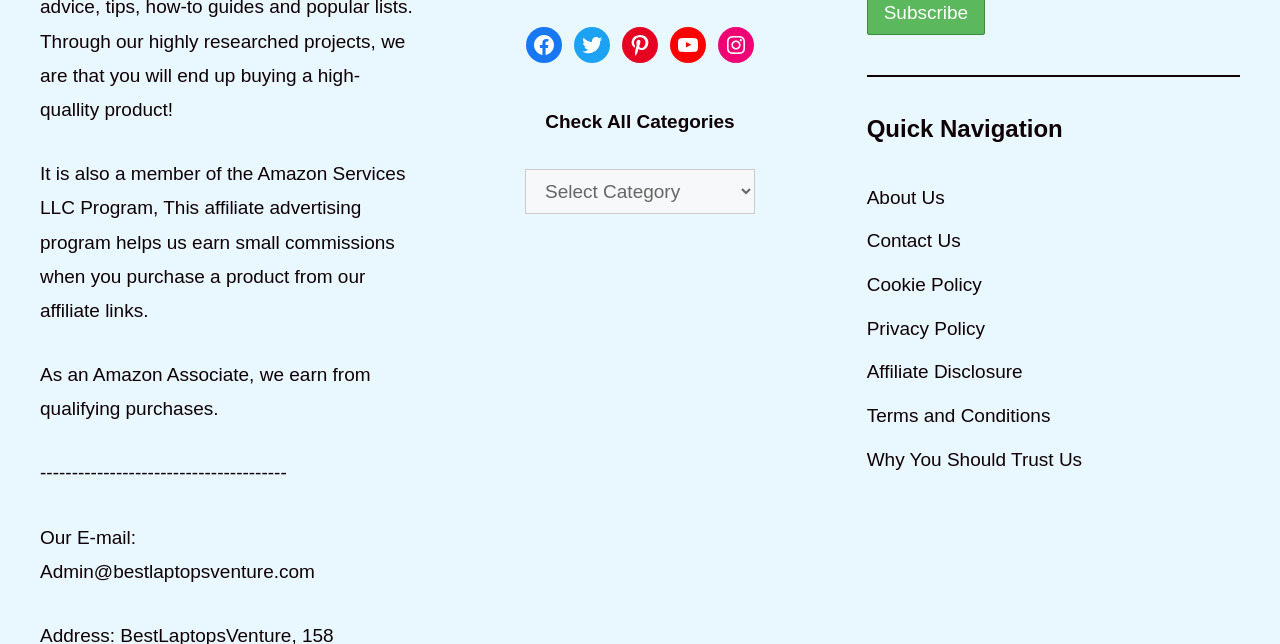Identify the bounding box coordinates for the UI element mentioned here: "Why You Should Trust Us". Provide the coordinates as four float values between 0 and 1, i.e., [left, top, right, bottom].

[0.677, 0.697, 0.845, 0.729]